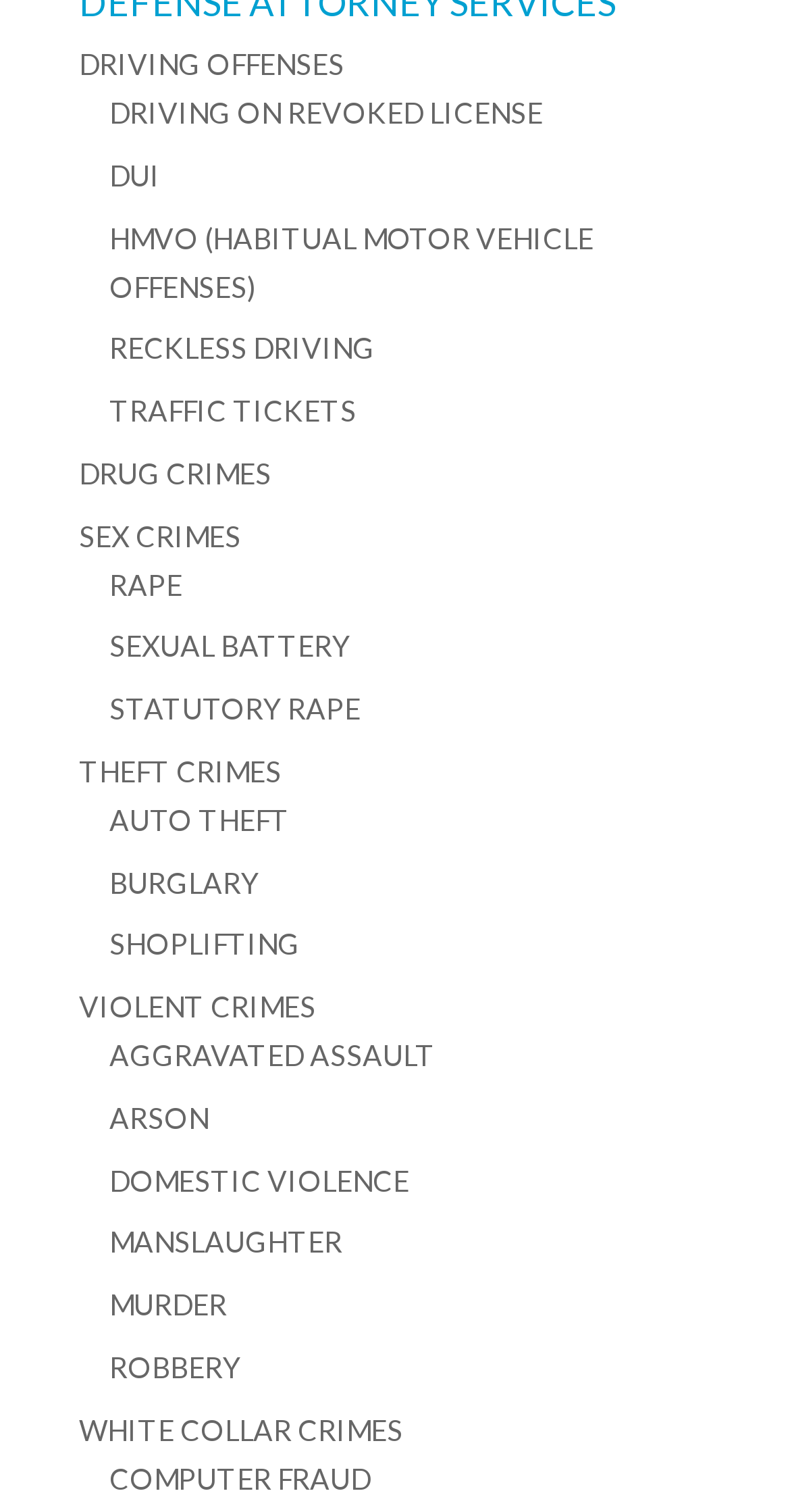Please give the bounding box coordinates of the area that should be clicked to fulfill the following instruction: "Explore VIOLENT CRIMES". The coordinates should be in the format of four float numbers from 0 to 1, i.e., [left, top, right, bottom].

[0.1, 0.654, 0.4, 0.677]